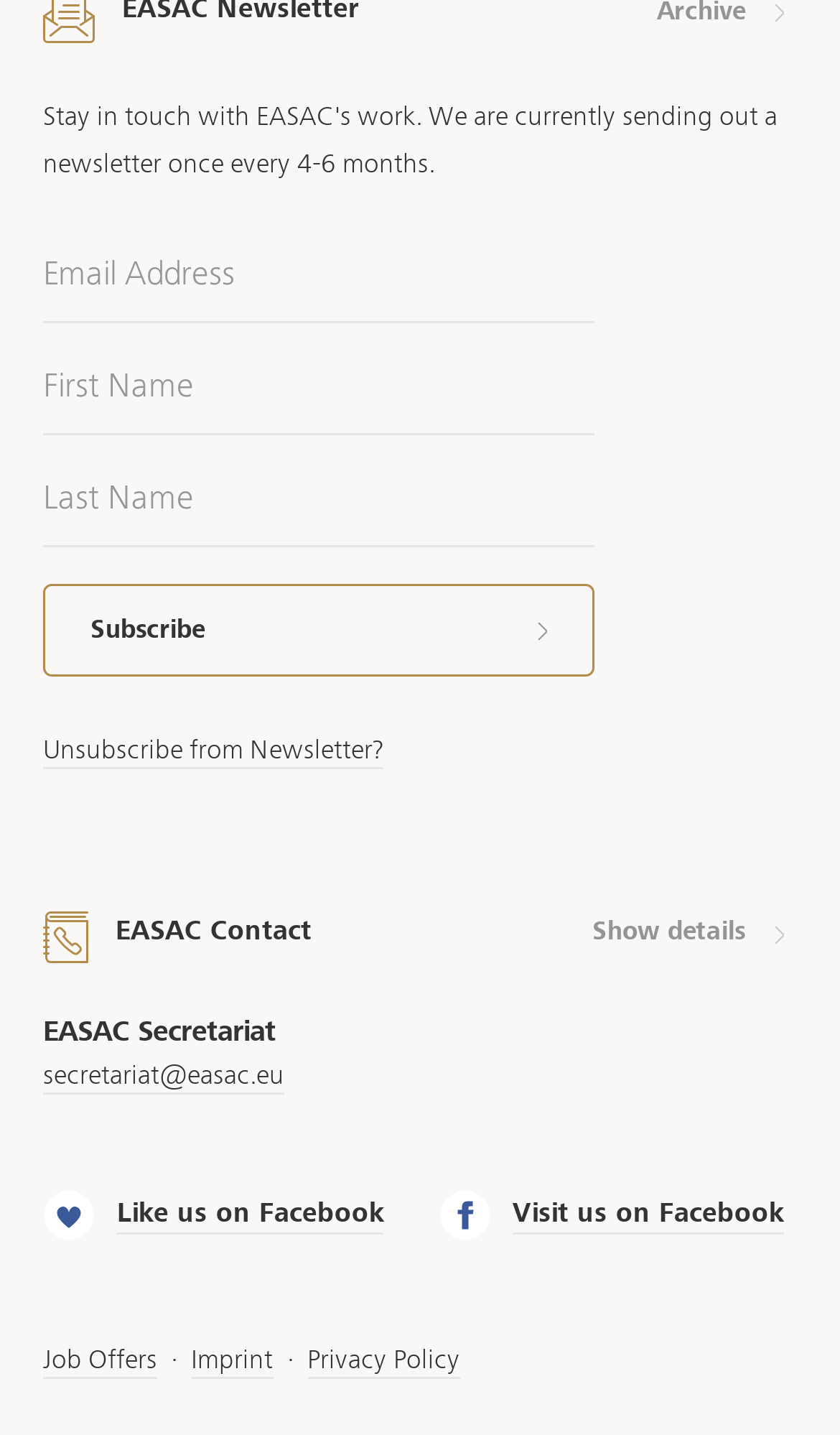Provide a one-word or one-phrase answer to the question:
How many links are there in the 'EASAC Contact' section?

2